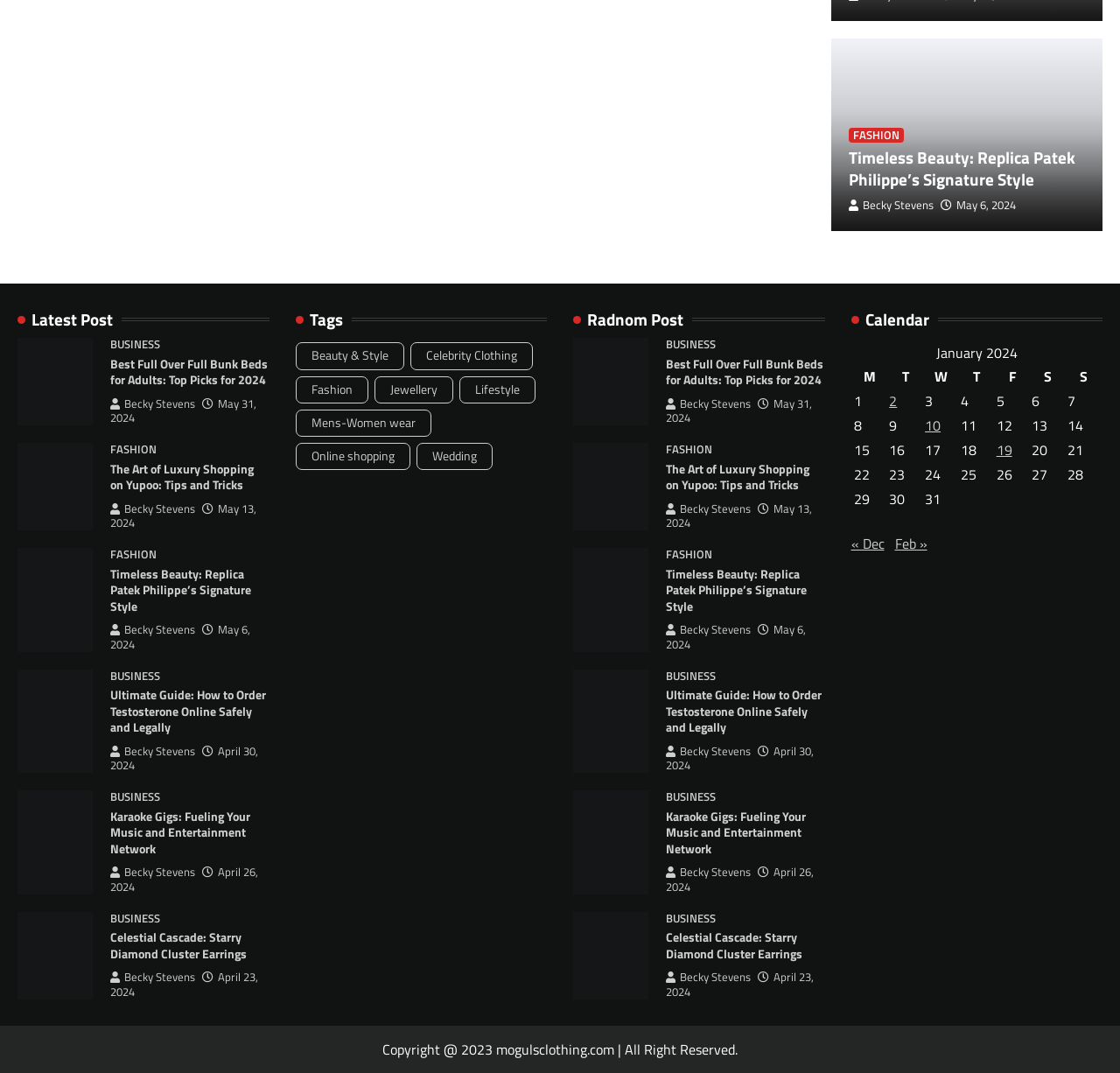Give a concise answer using only one word or phrase for this question:
What is the category of the last post?

BUSINESS